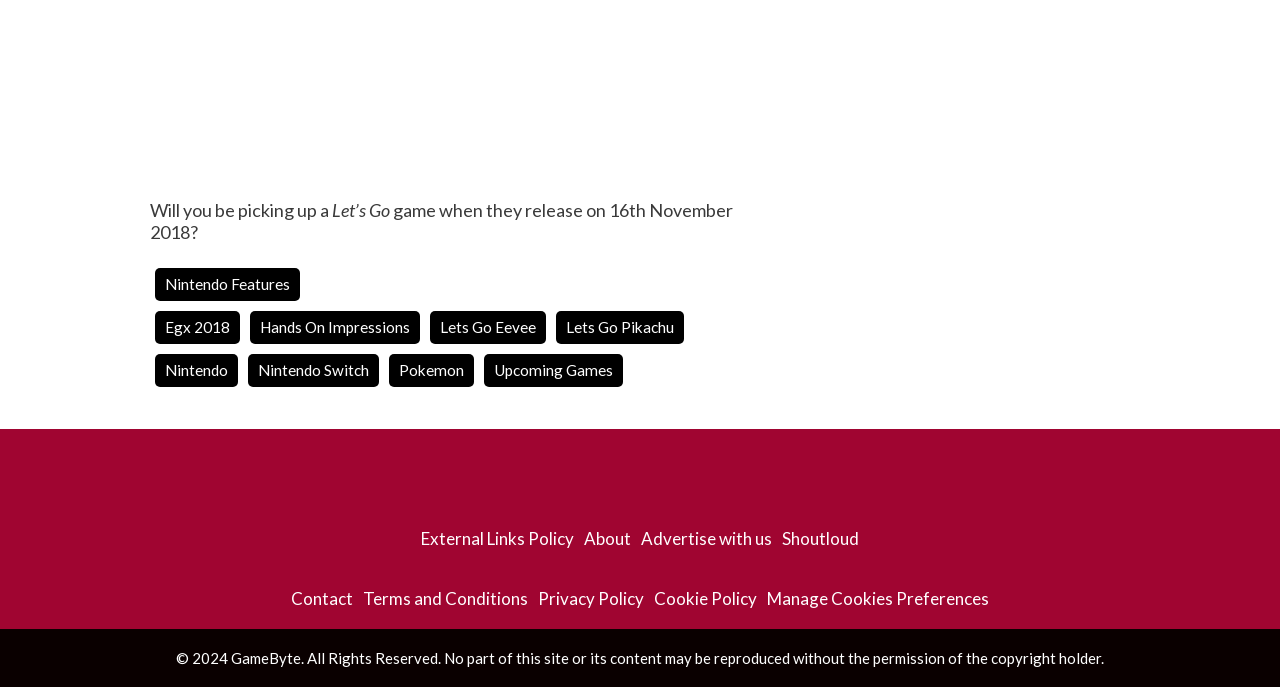Analyze the image and give a detailed response to the question:
How many links are there in the footer section?

The footer section contains links to 'Nintendo Features', 'Egx 2018', 'Hands On Impressions', 'Lets Go Eevee', 'Lets Go Pikachu', 'Nintendo', and 'Nintendo Switch', making a total of 7 links.